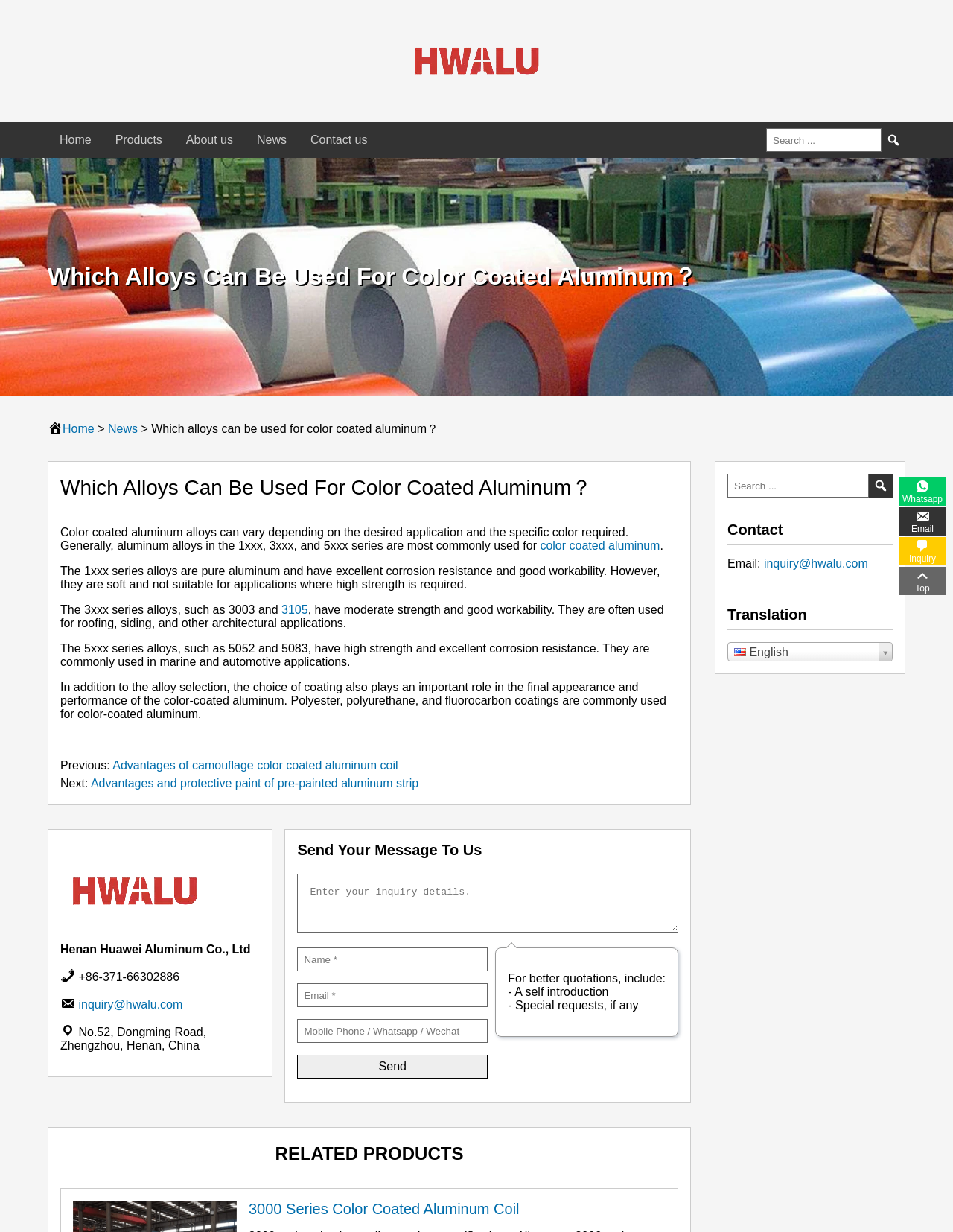What are the three series of aluminum coils mentioned?
Please use the visual content to give a single word or phrase answer.

1000, 3000, 5000